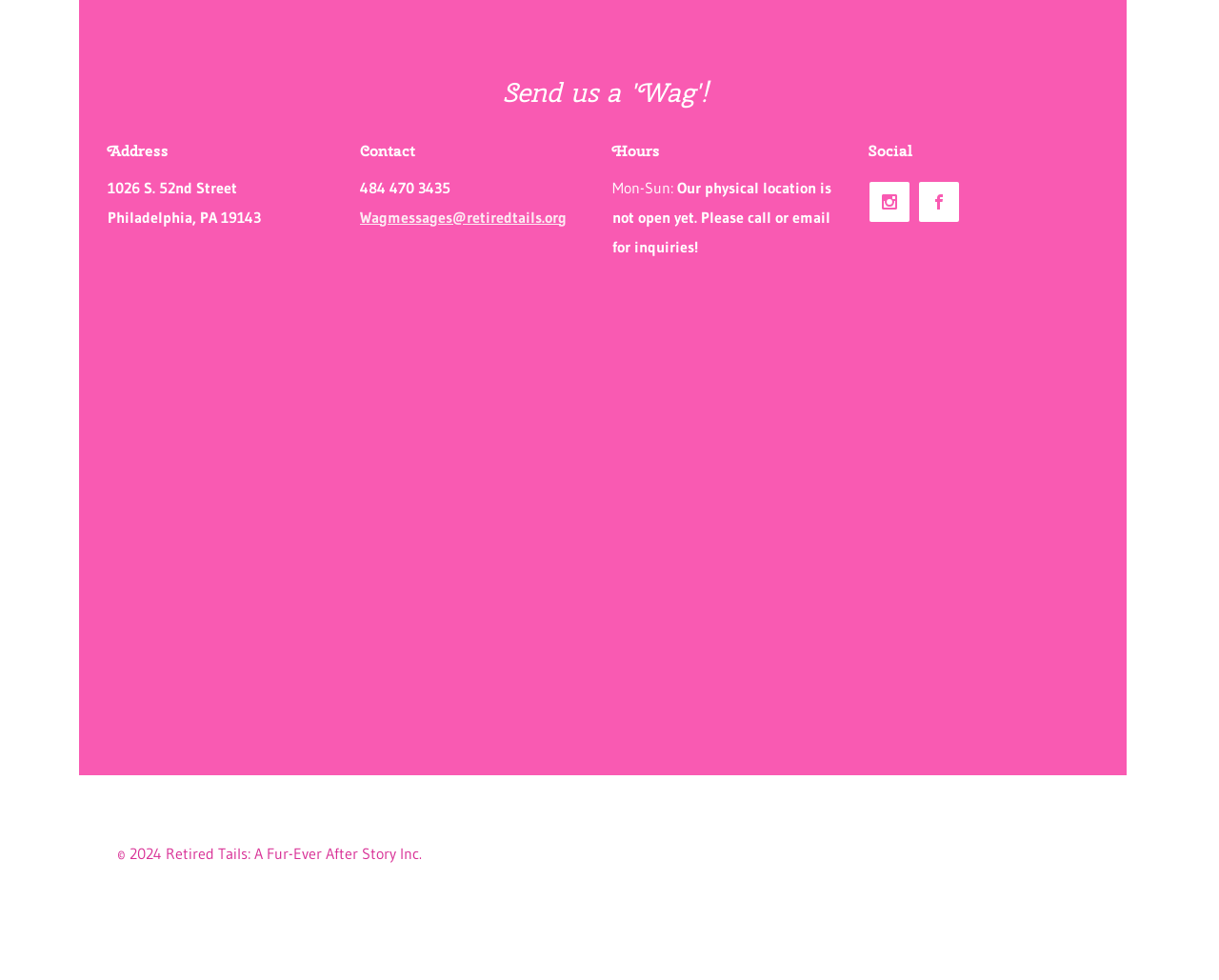Find the bounding box of the UI element described as follows: "parent_node: Send us a 'Wag'!".

[0.088, 0.361, 0.901, 0.711]